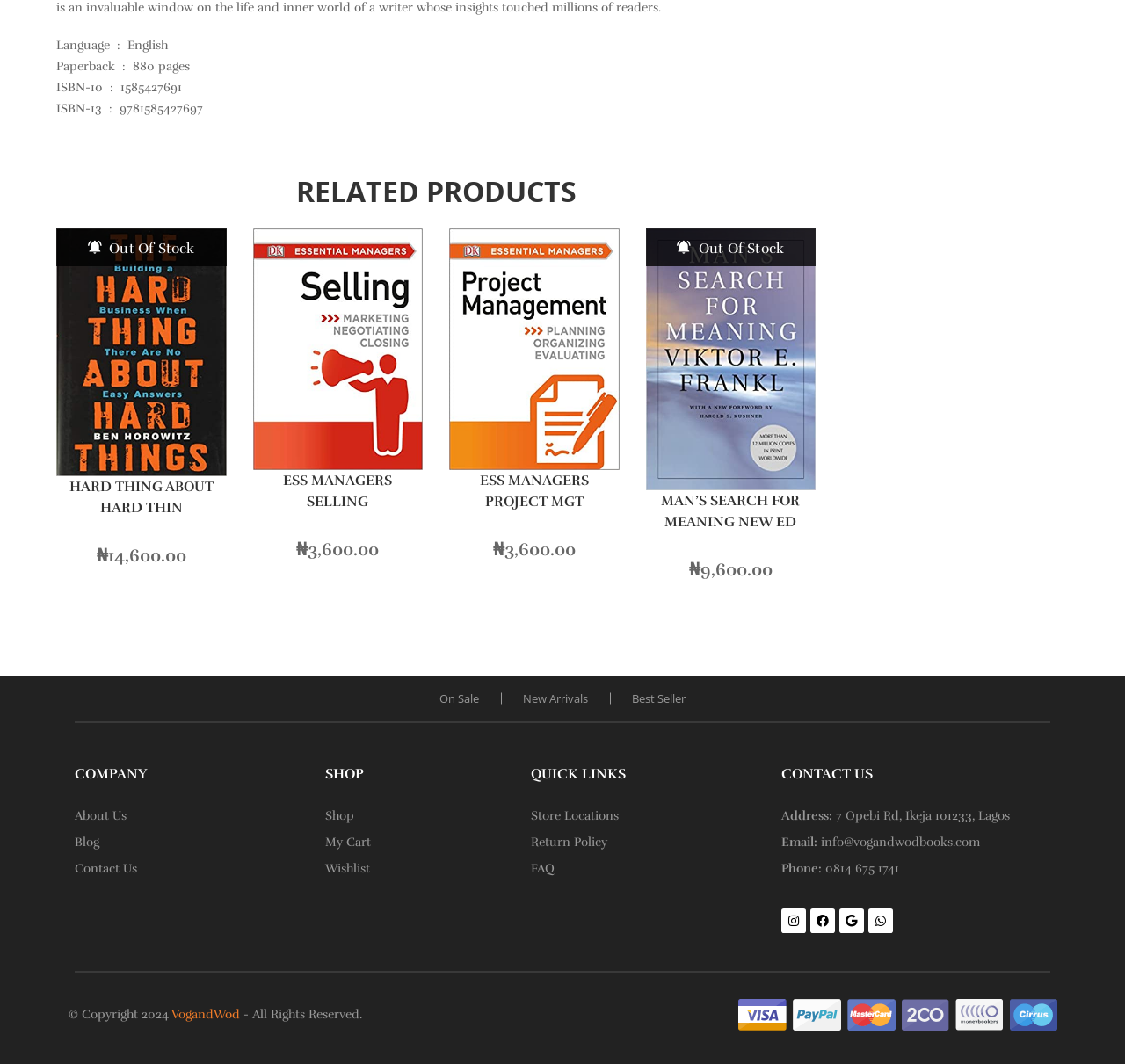Could you locate the bounding box coordinates for the section that should be clicked to accomplish this task: "View product details of HARD THING ABOUT HARD THIN".

[0.05, 0.323, 0.201, 0.337]